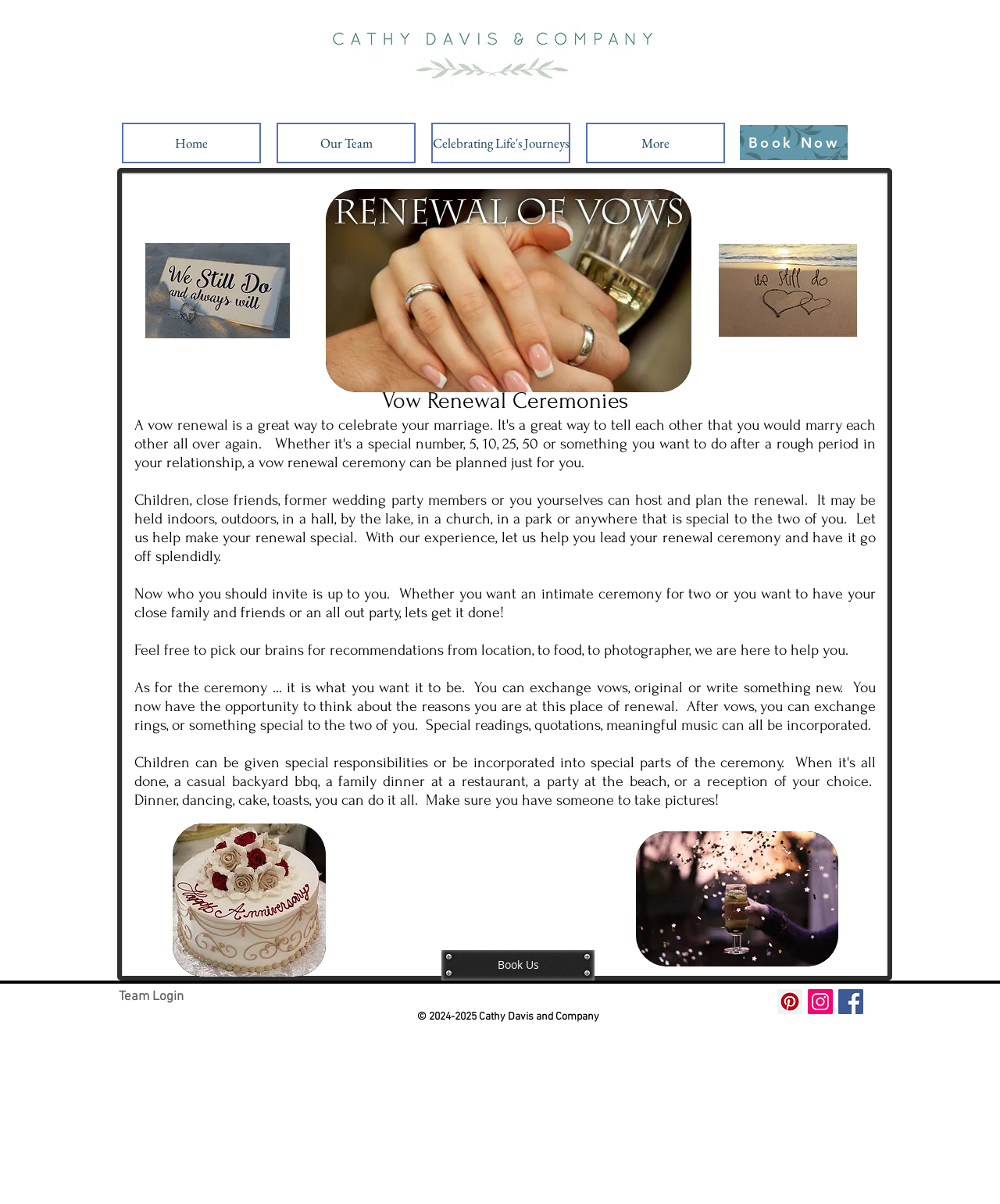Based on the element description More, identify the bounding box coordinates for the UI element. The coordinates should be in the format (top-left x, top-left y, bottom-right x, bottom-right y) and within the 0 to 1 range.

[0.586, 0.102, 0.725, 0.136]